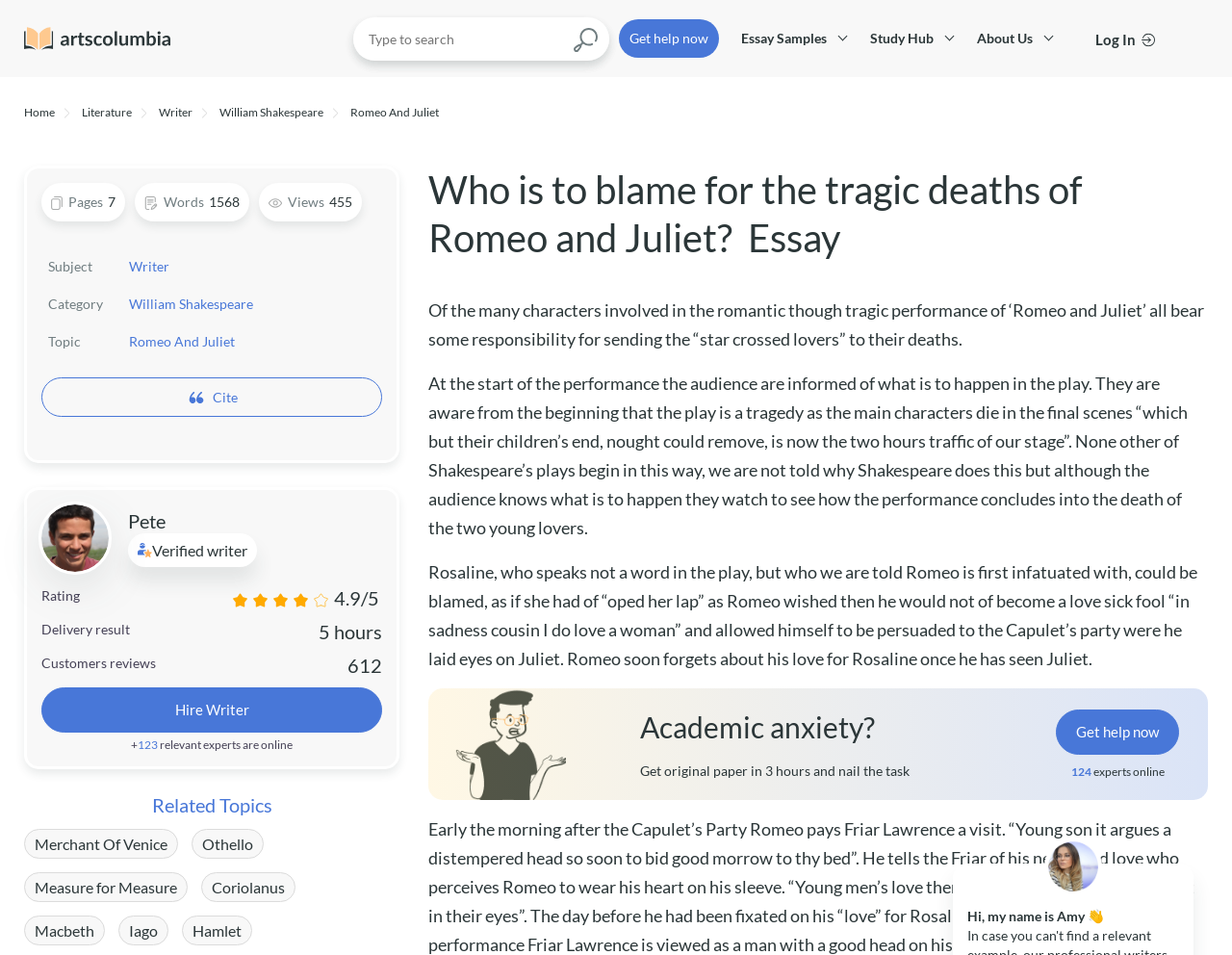Identify the main title of the webpage and generate its text content.

Who is to blame for the tragic deaths of Romeo and Juliet?  Essay